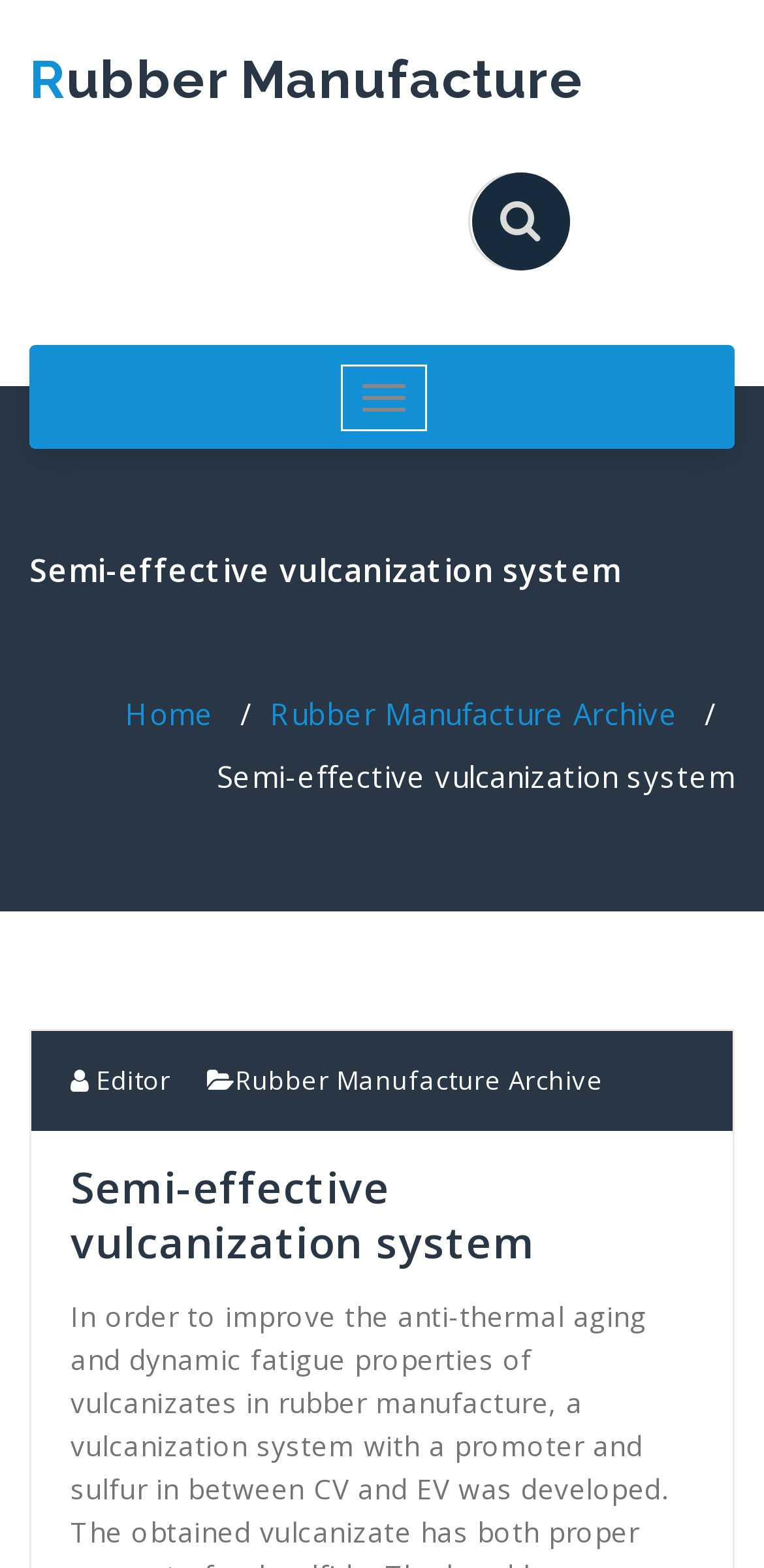Please identify the bounding box coordinates of the region to click in order to complete the given instruction: "Toggle navigation". The coordinates should be four float numbers between 0 and 1, i.e., [left, top, right, bottom].

[0.445, 0.232, 0.558, 0.275]